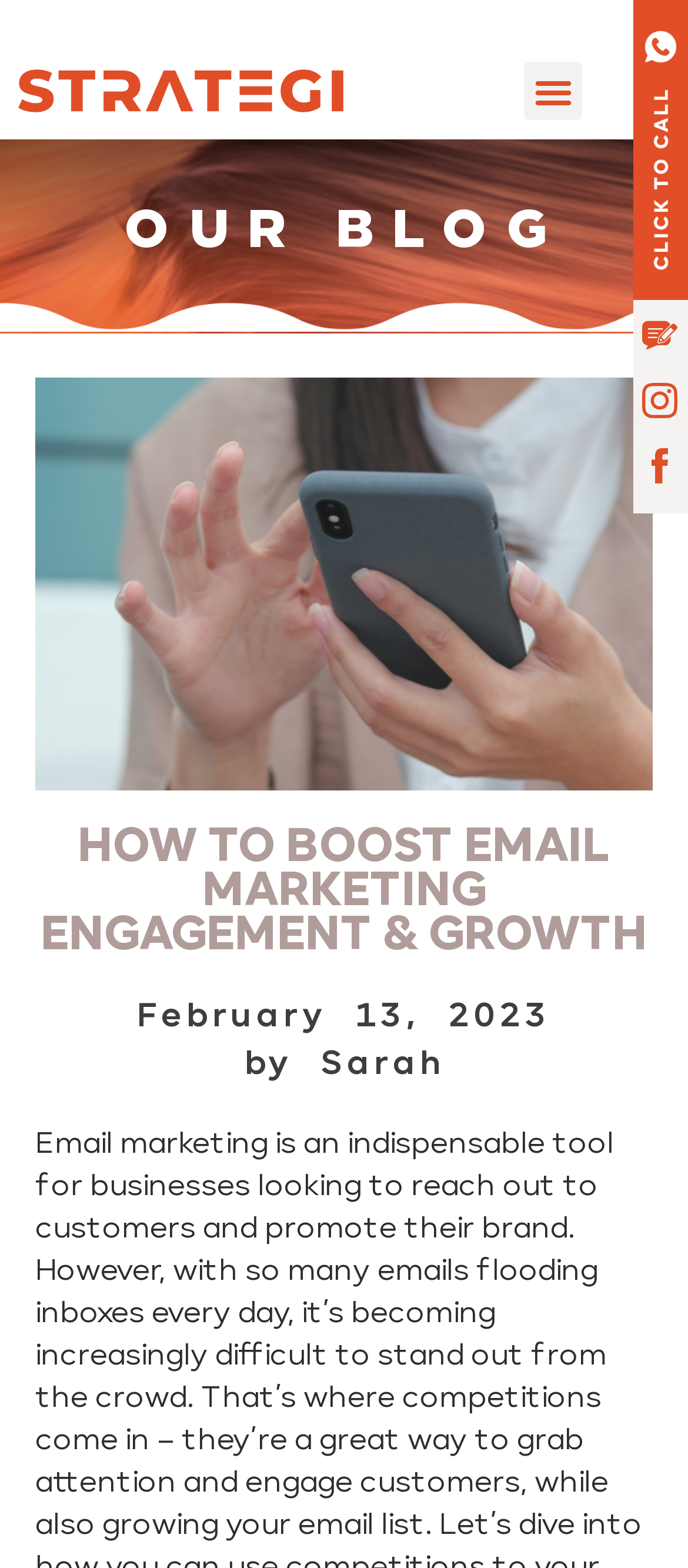How many social media links are on the sidebar?
Please answer the question as detailed as possible based on the image.

There are three social media links on the sidebar, which are located at the right side of the webpage, as indicated by the bounding box coordinates [0.934, 0.202, 0.986, 0.225], [0.934, 0.244, 0.266], and [0.934, 0.286, 0.308]. Each link has an associated image.